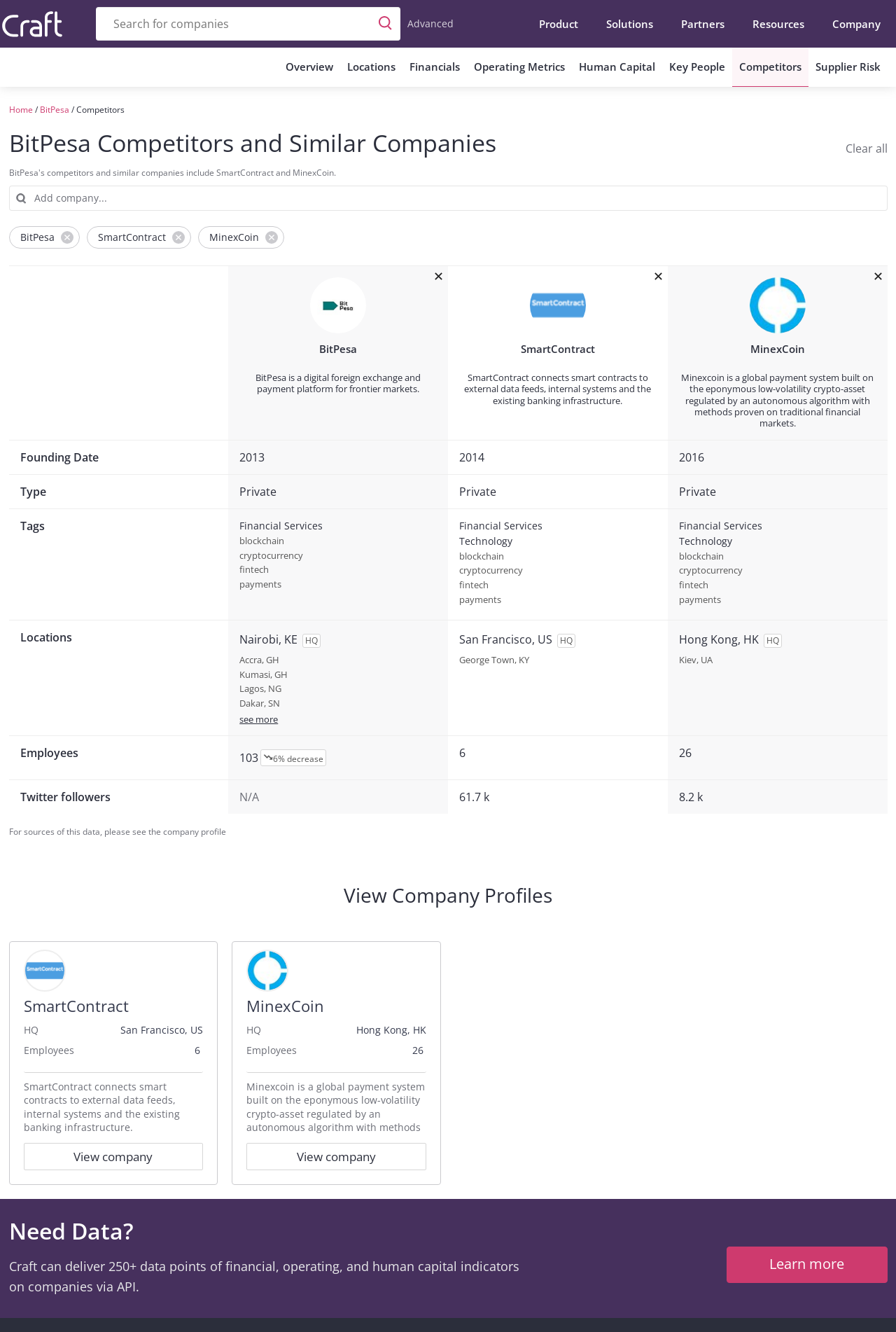How many companies are compared in the table?
Based on the screenshot, give a detailed explanation to answer the question.

I can see a table with three rows, each representing a company. The companies are BitPesa, SmartContract, and MinexCoin. Therefore, there are three companies compared in the table.